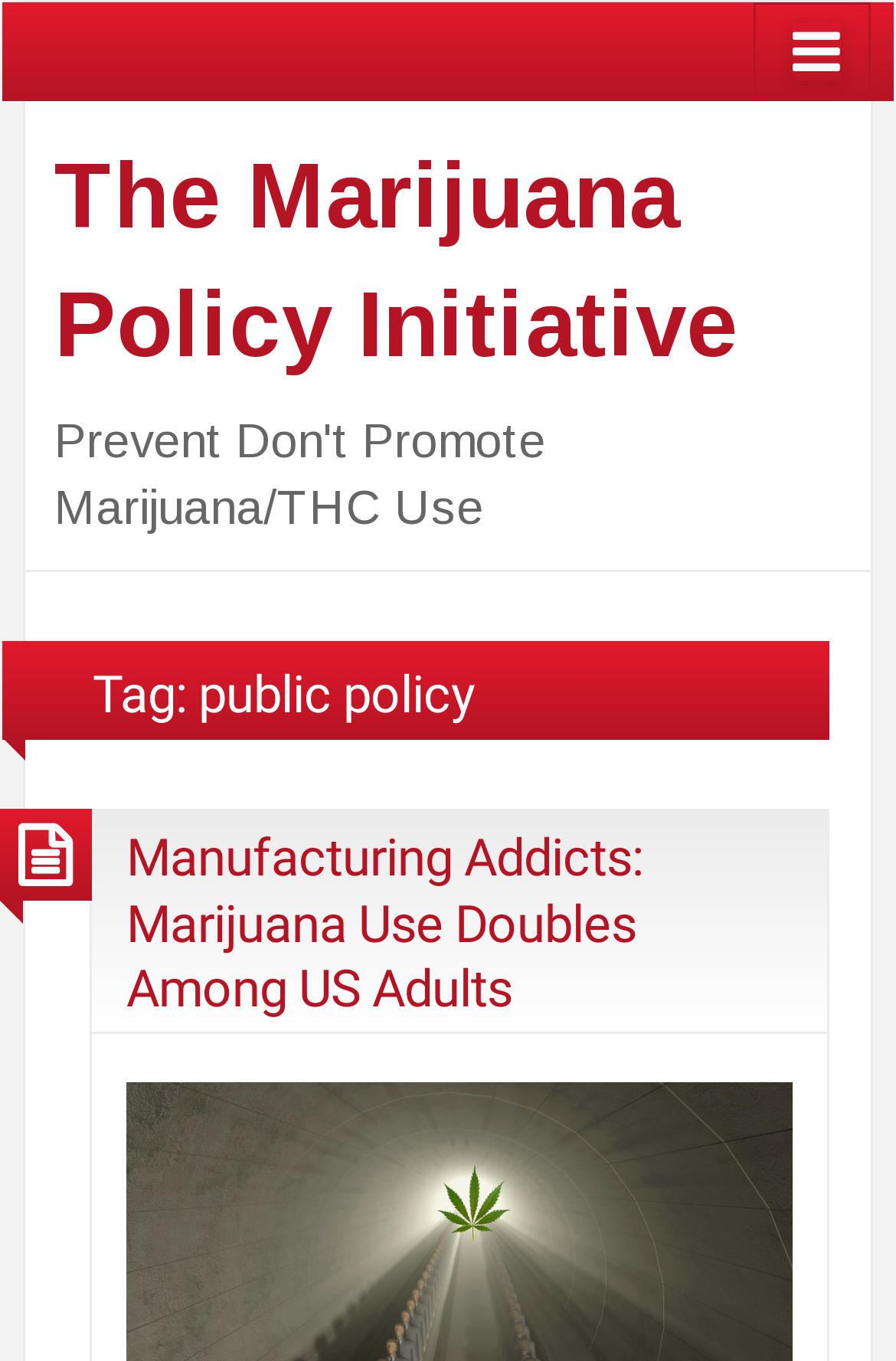Respond to the following question with a brief word or phrase:
What is the main topic of the webpage?

Marijuana policy